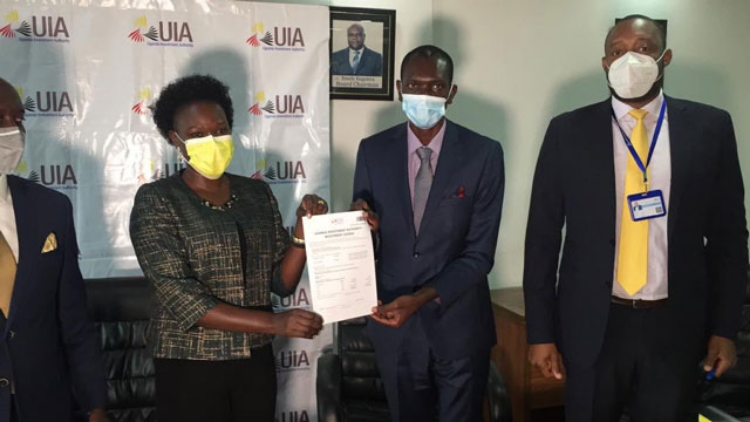Provide a one-word or short-phrase answer to the question:
What is the branding displayed in the background?

Uganda Investment Authority (UIA)